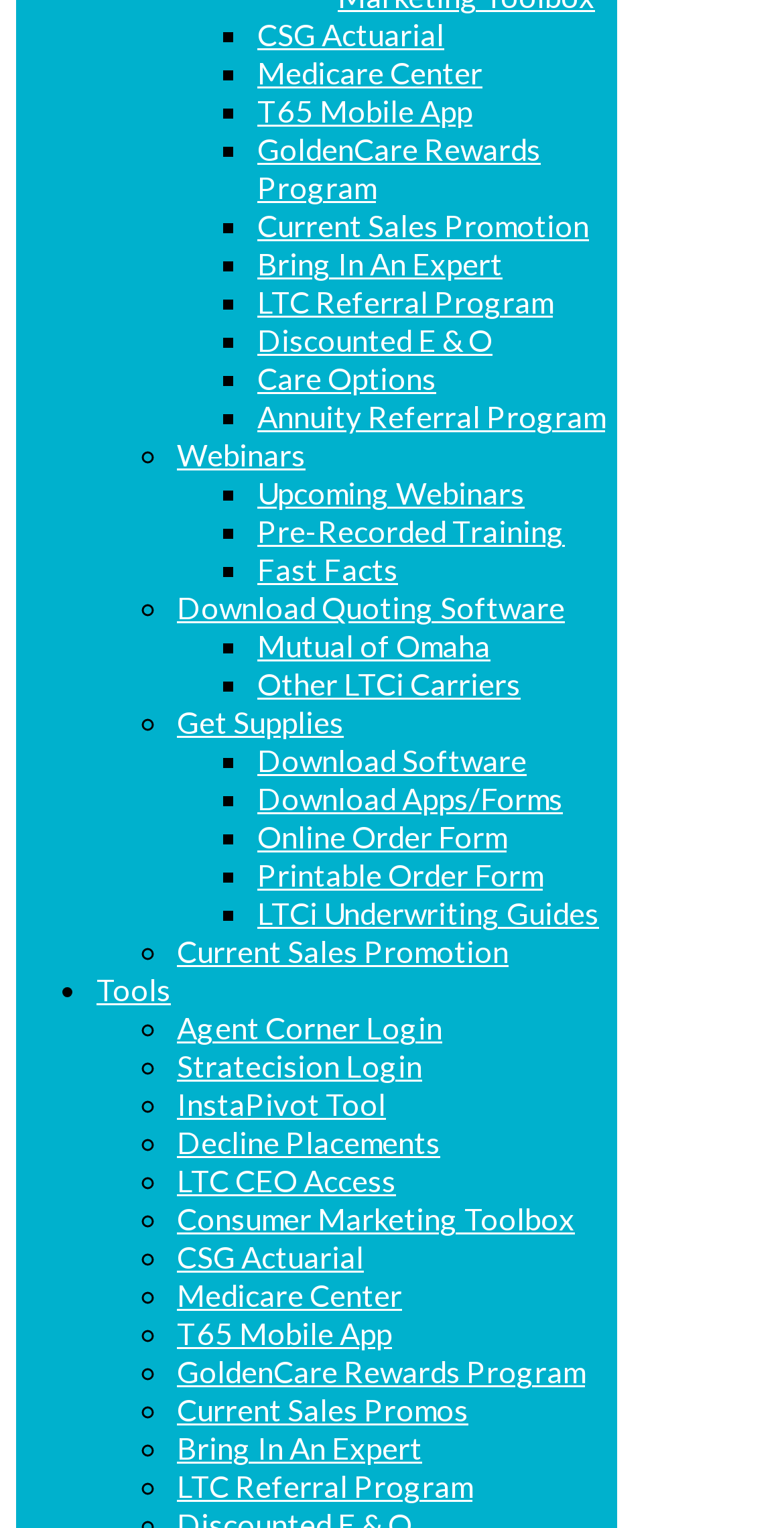Bounding box coordinates should be in the format (top-left x, top-left y, bottom-right x, bottom-right y) and all values should be floating point numbers between 0 and 1. Determine the bounding box coordinate for the UI element described as: Current Sales Promos

[0.226, 0.911, 0.597, 0.935]